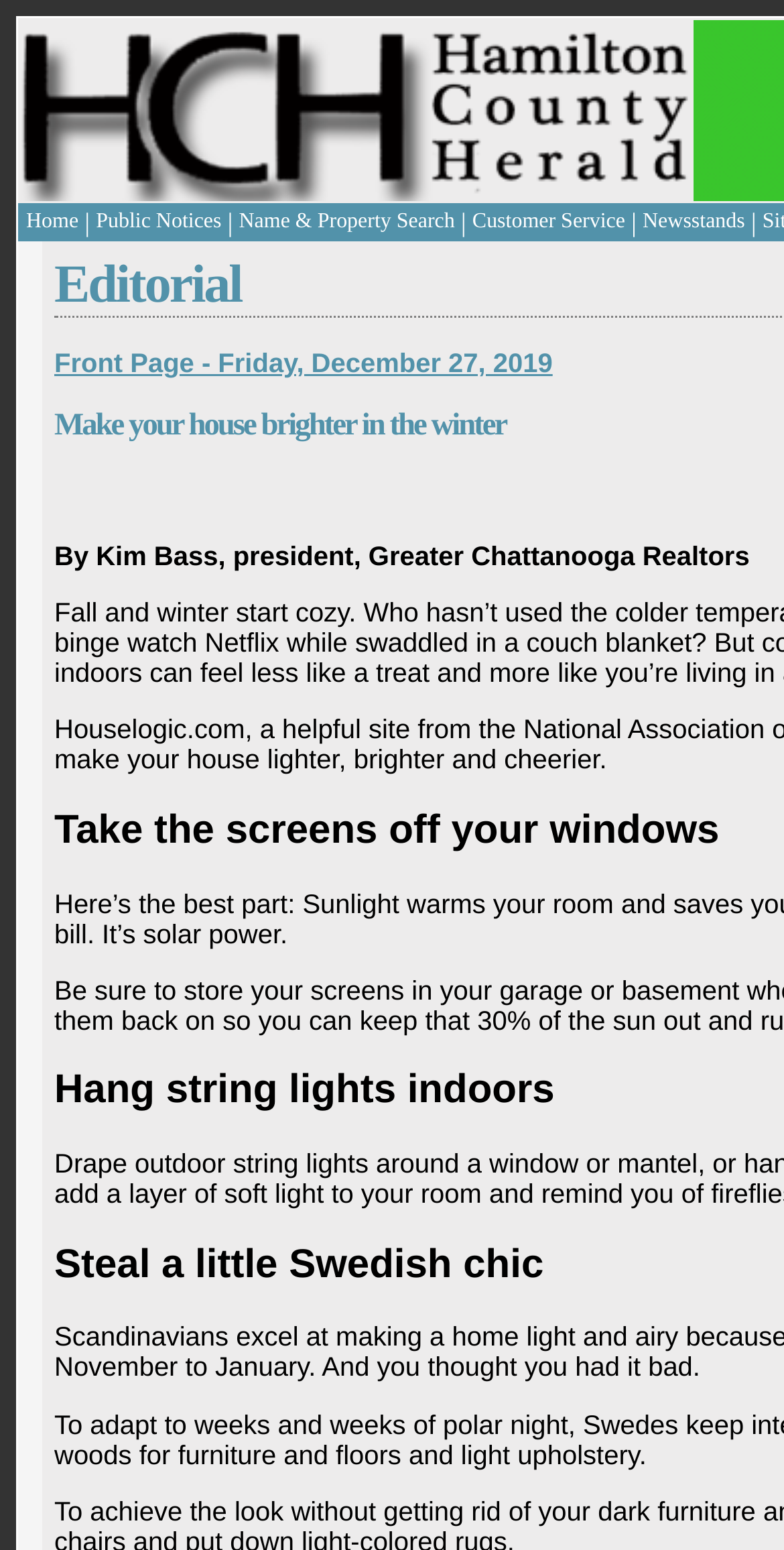What is the date of the front page?
Examine the screenshot and reply with a single word or phrase.

Friday, December 27, 2019